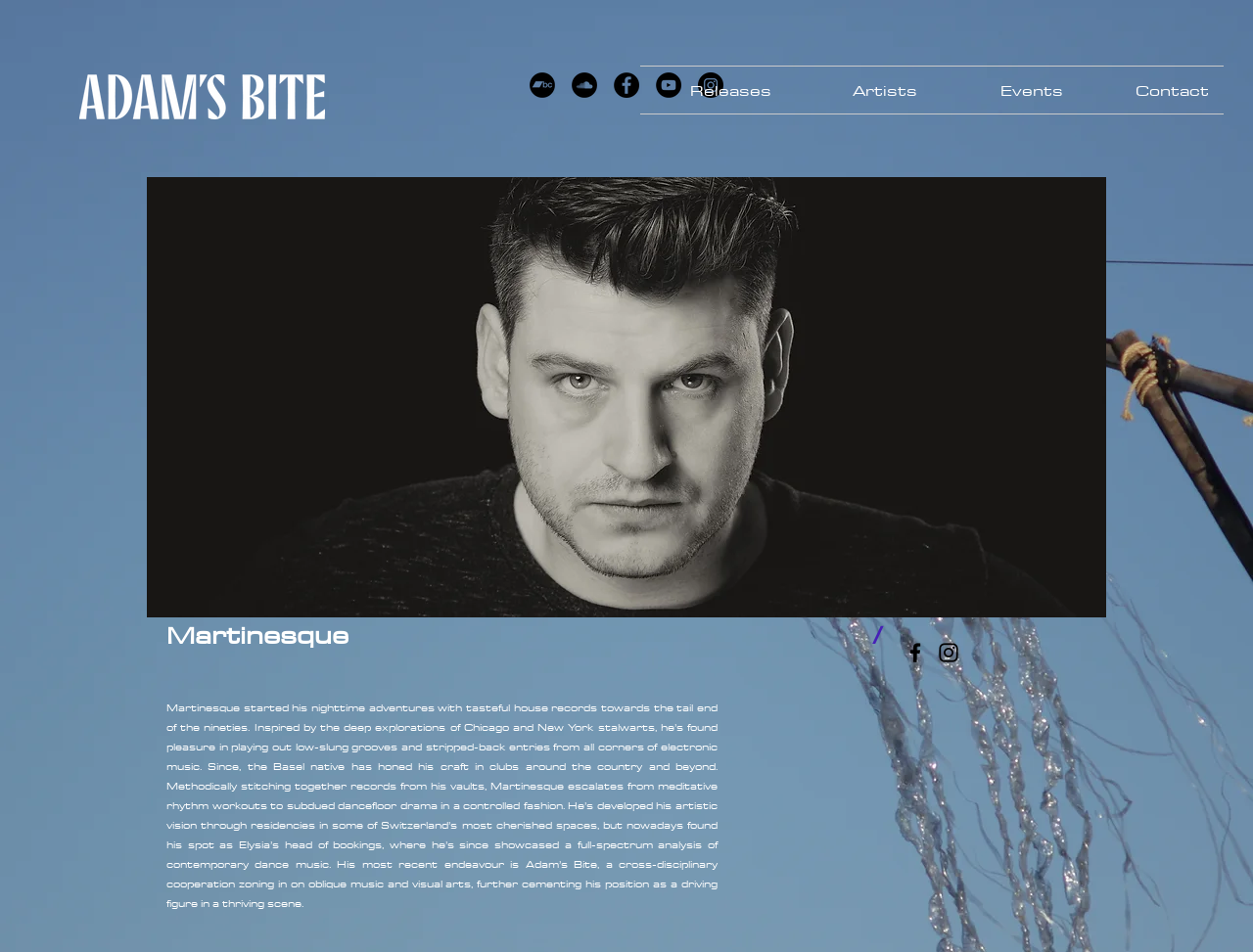What is the name of the artist?
Please give a detailed answer to the question using the information shown in the image.

I found the name of the artist by looking at the heading element that says 'Martinesque' on the webpage.